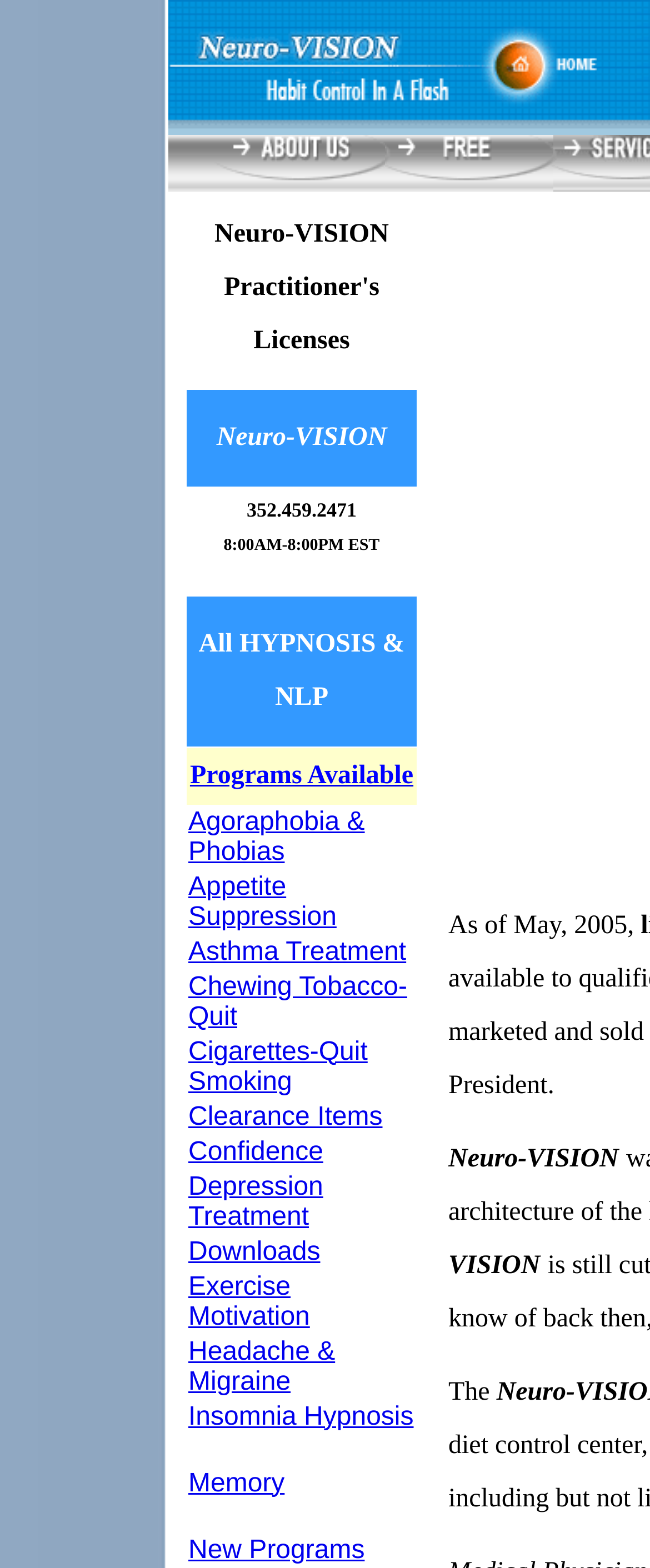Show the bounding box coordinates of the element that should be clicked to complete the task: "Check out Chewing Tobacco-Quit".

[0.29, 0.621, 0.627, 0.658]